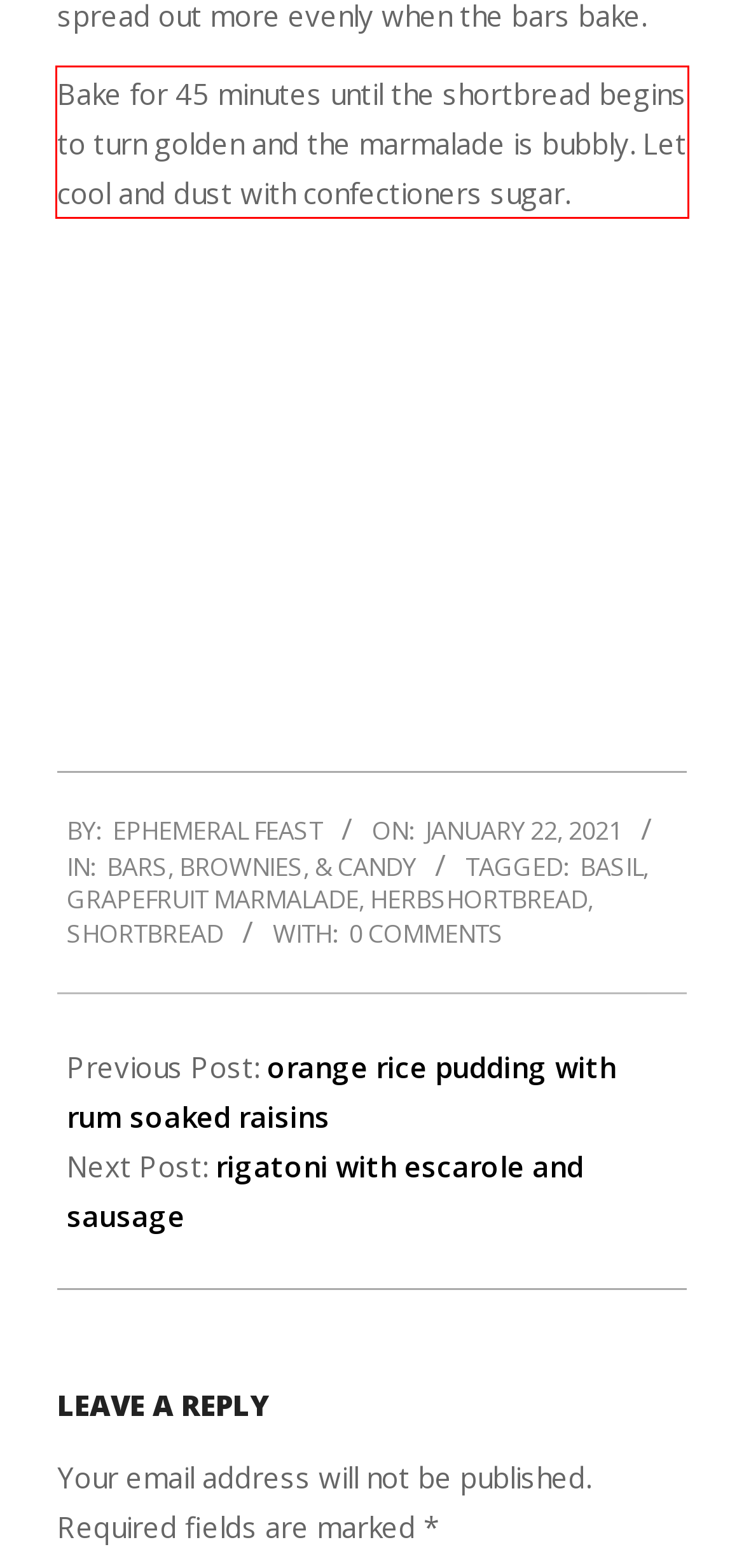You are provided with a screenshot of a webpage that includes a red bounding box. Extract and generate the text content found within the red bounding box.

Bake for 45 minutes until the shortbread begins to turn golden and the marmalade is bubbly. Let cool and dust with confectioners sugar.